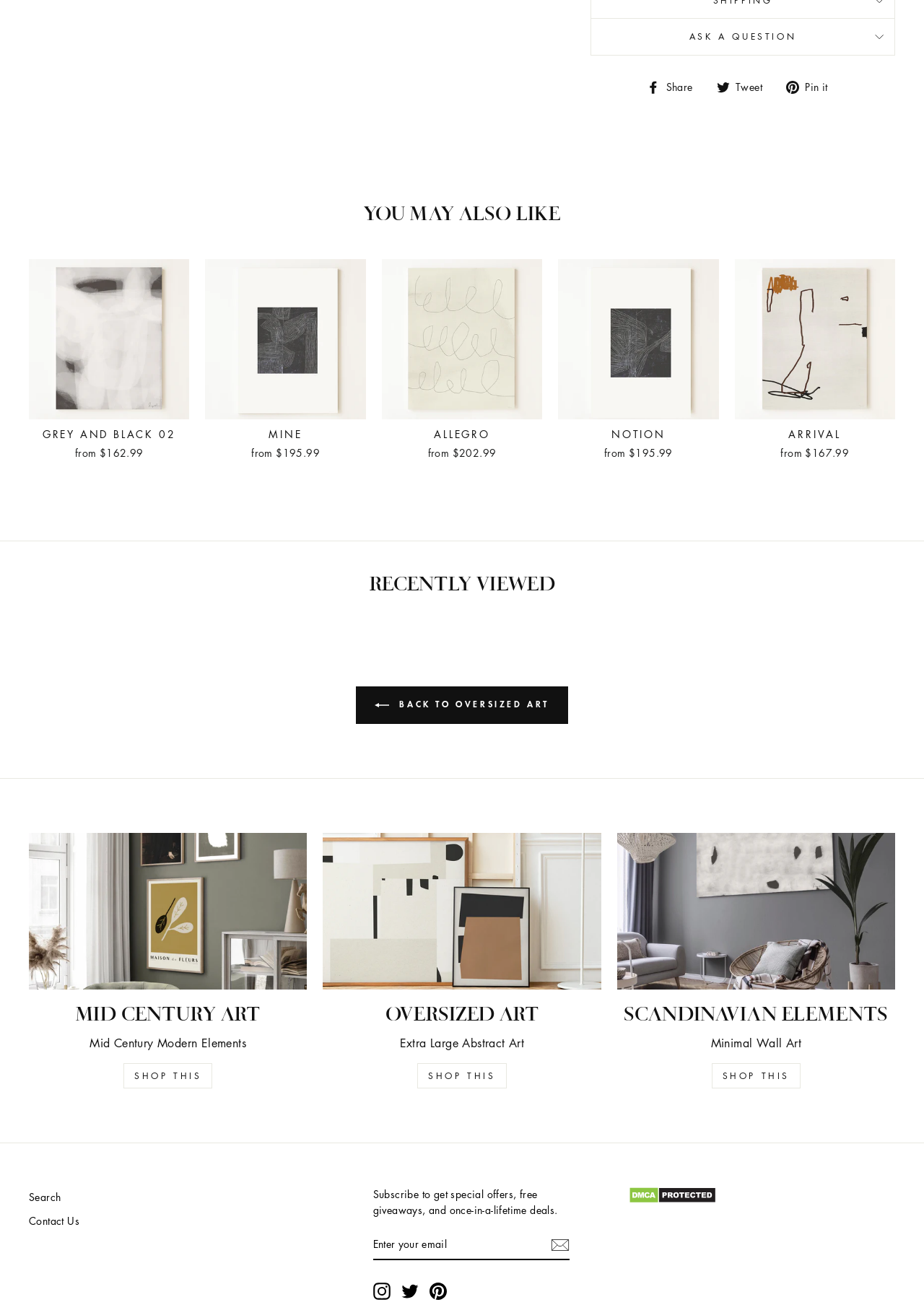Provide a single word or phrase answer to the question: 
What type of room is depicted in the image with the armchair?

Living room